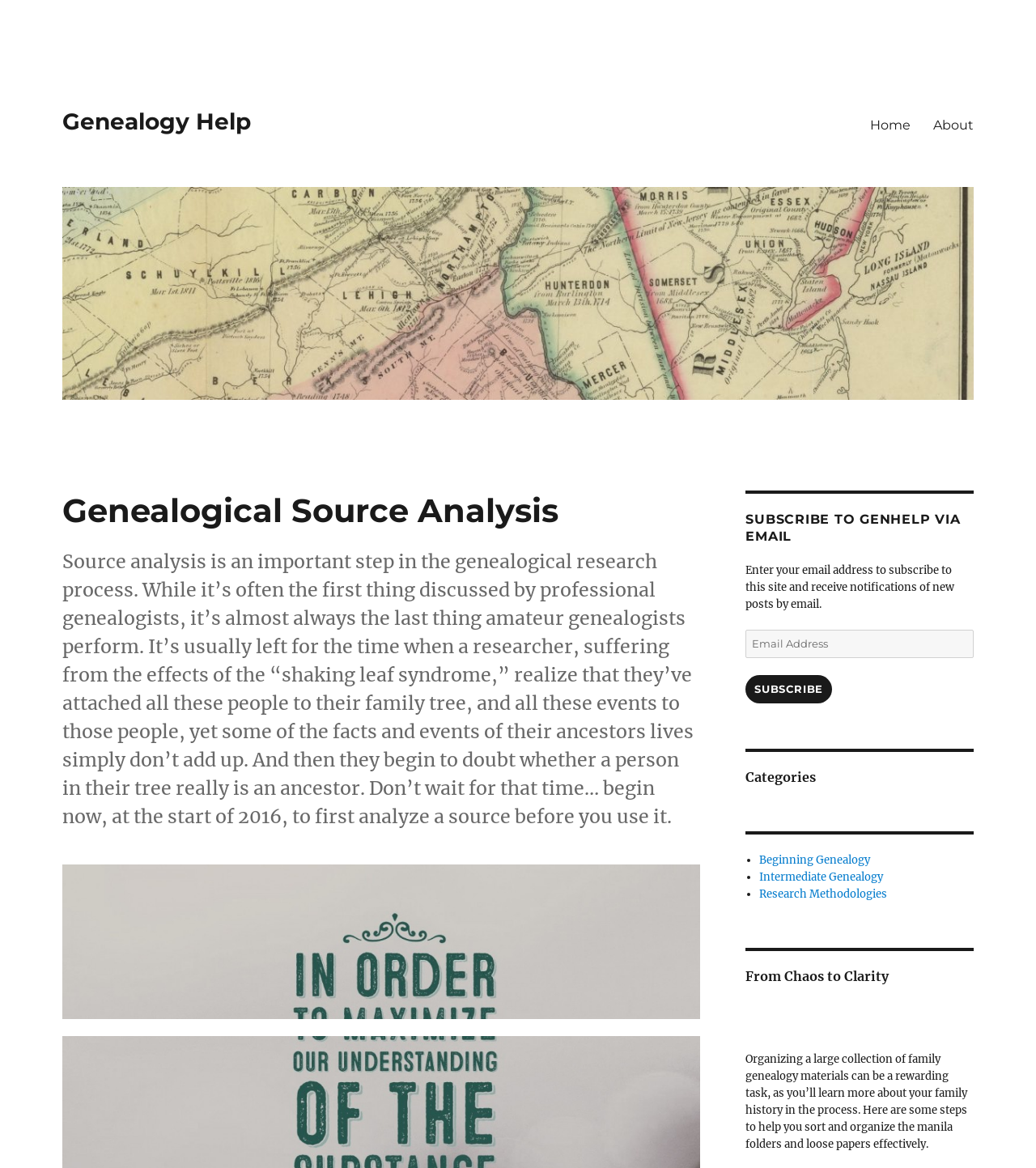Kindly respond to the following question with a single word or a brief phrase: 
What are the categories listed on the webpage?

Three categories